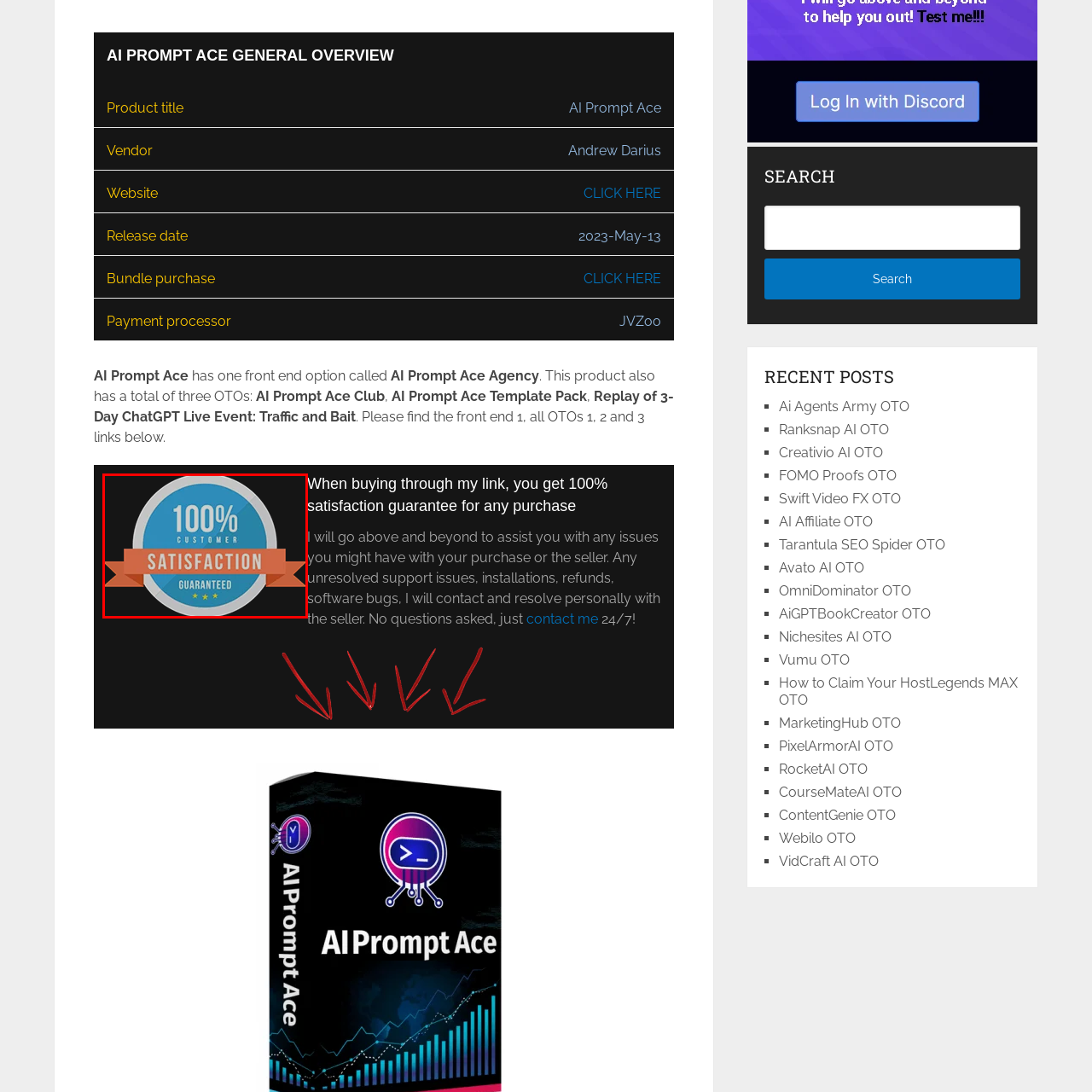Focus on the content within the red box and provide a succinct answer to this question using just one word or phrase: 
What is the purpose of the badge?

To instill confidence